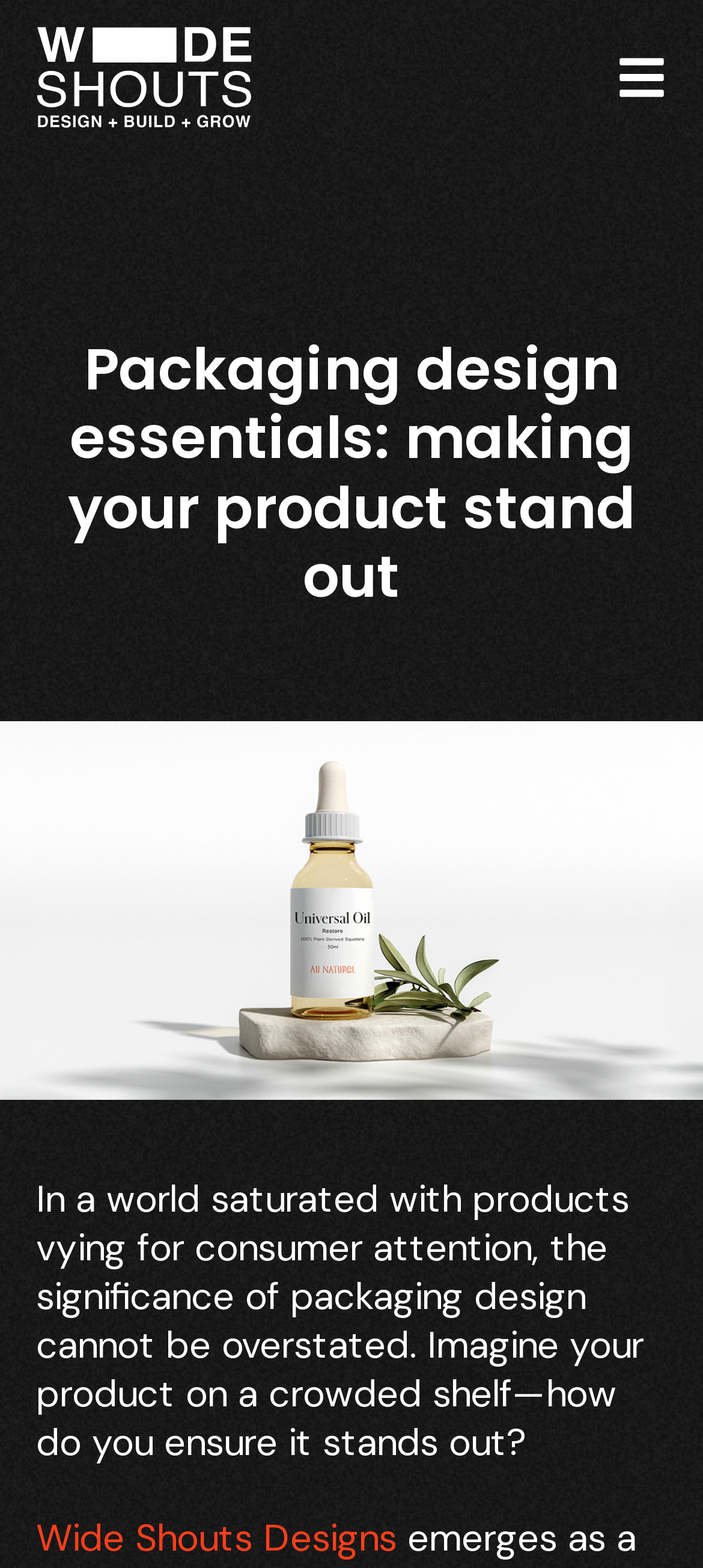What is the company name mentioned on this webpage?
We need a detailed and meticulous answer to the question.

The company name 'Wide Shouts Designs' is mentioned as a link at the bottom of the webpage, indicating that it is the company responsible for the content or services related to packaging design.